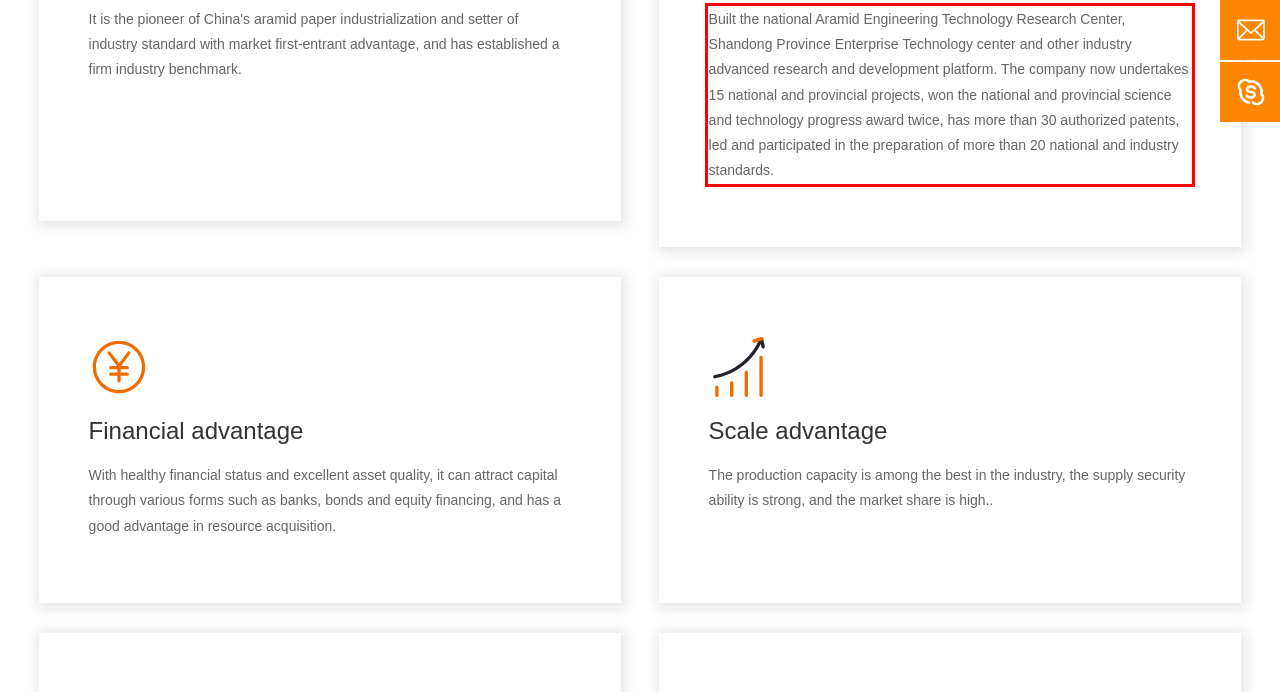You are given a screenshot showing a webpage with a red bounding box. Perform OCR to capture the text within the red bounding box.

Built the national Aramid Engineering Technology Research Center, Shandong Province Enterprise Technology center and other industry advanced research and development platform. The company now undertakes 15 national and provincial projects, won the national and provincial science and technology progress award twice, has more than 30 authorized patents, led and participated in the preparation of more than 20 national and industry standards.